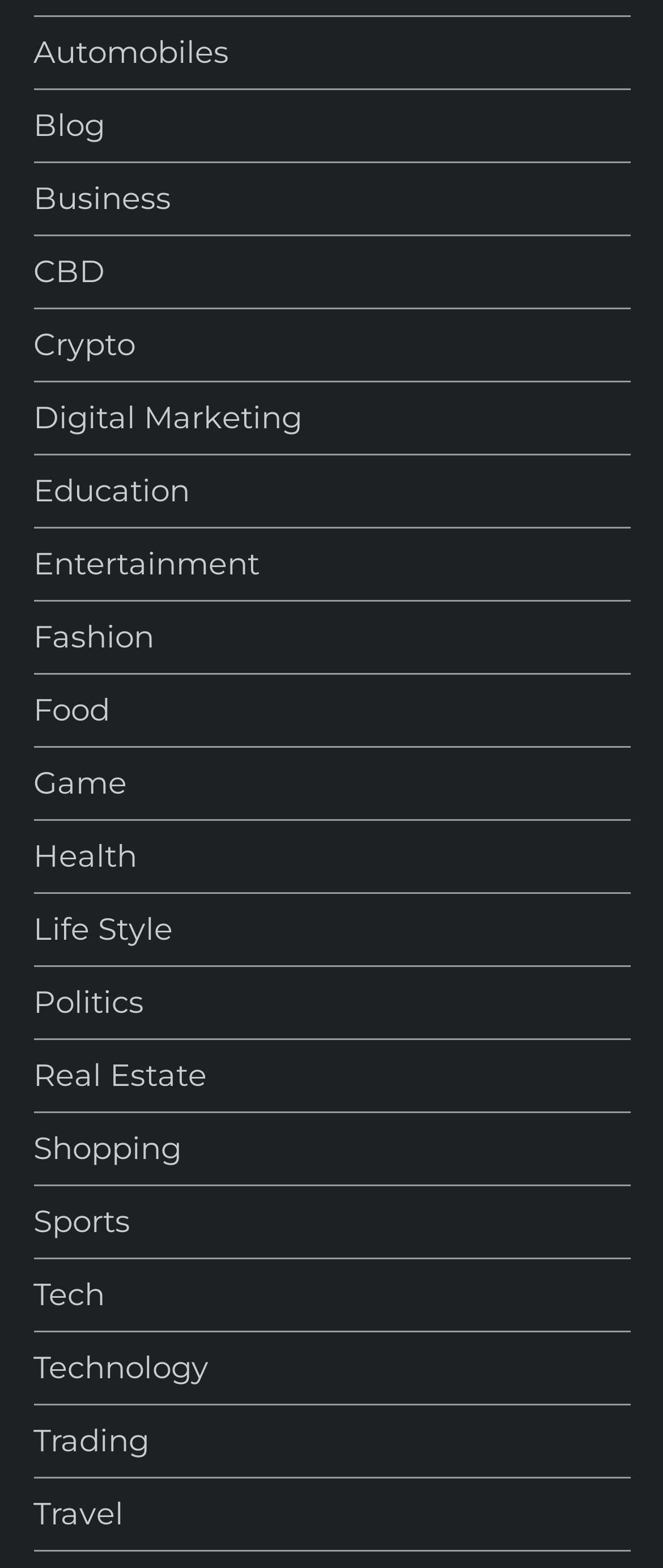What is the category located at the bottom of the list?
We need a detailed and meticulous answer to the question.

By examining the links on the webpage, I can see that the last category listed is 'Travel'. This suggests that the category located at the bottom of the list is related to travel or tourism.